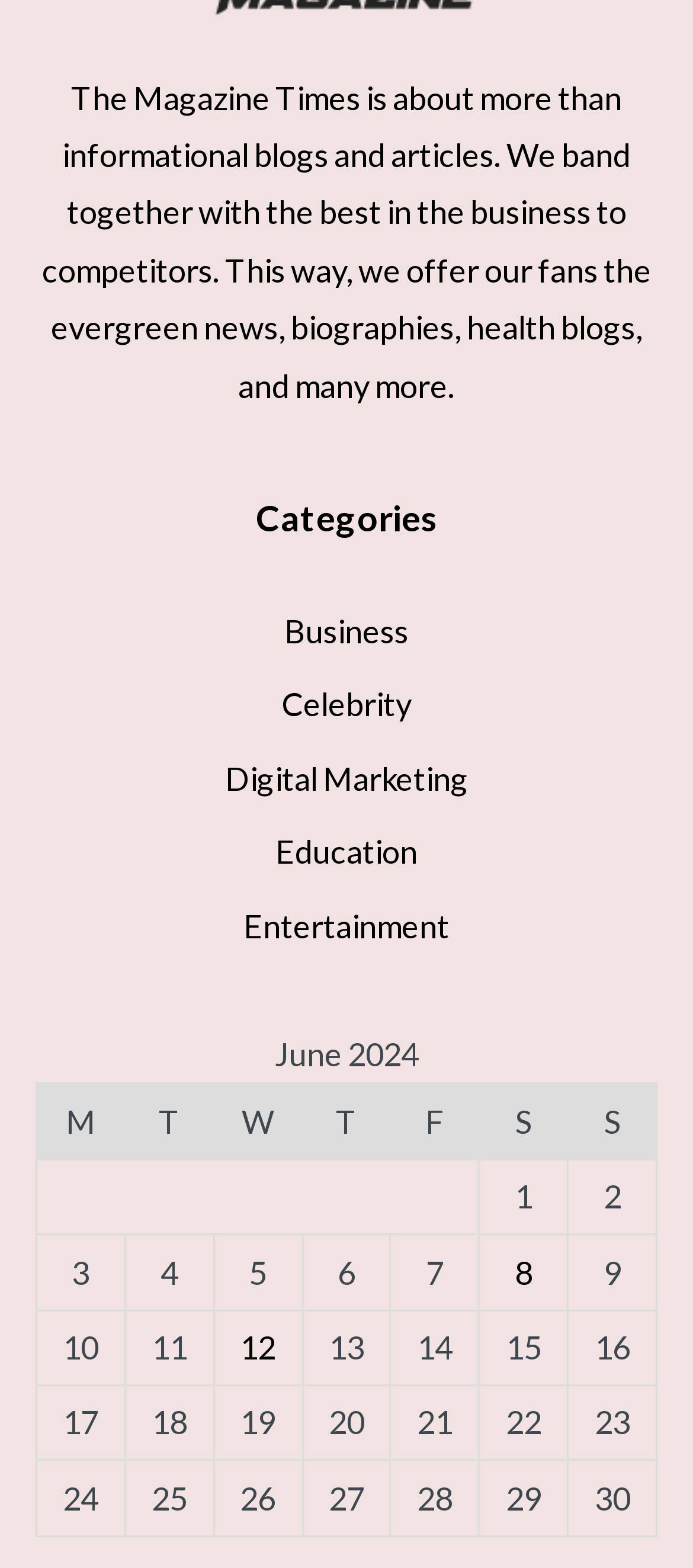Find the bounding box coordinates of the area that needs to be clicked in order to achieve the following instruction: "Click on the 'Celebrity' category". The coordinates should be specified as four float numbers between 0 and 1, i.e., [left, top, right, bottom].

[0.406, 0.437, 0.594, 0.462]